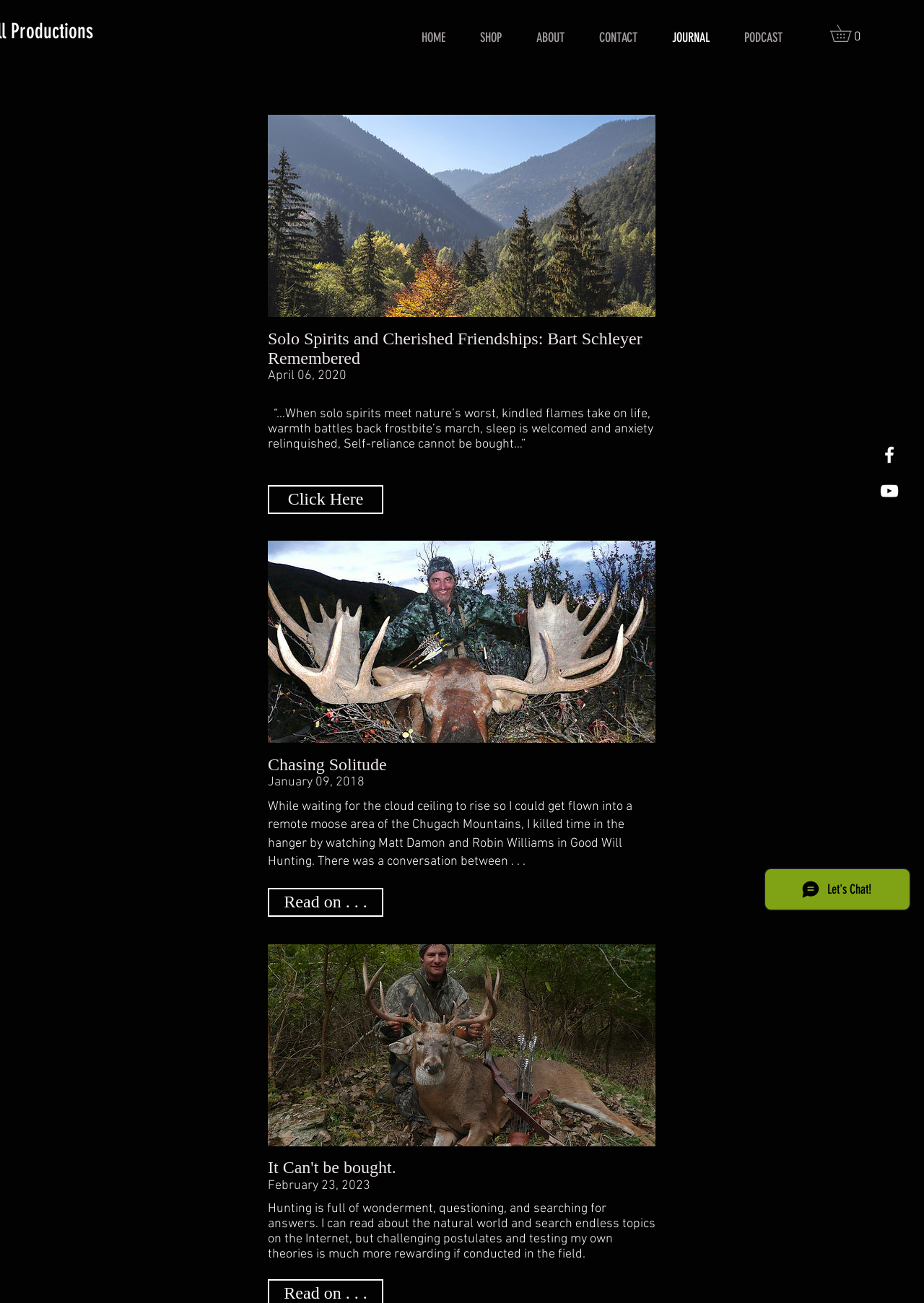Pinpoint the bounding box coordinates of the element you need to click to execute the following instruction: "Read the article Chasing Solitude". The bounding box should be represented by four float numbers between 0 and 1, in the format [left, top, right, bottom].

[0.29, 0.579, 0.418, 0.594]